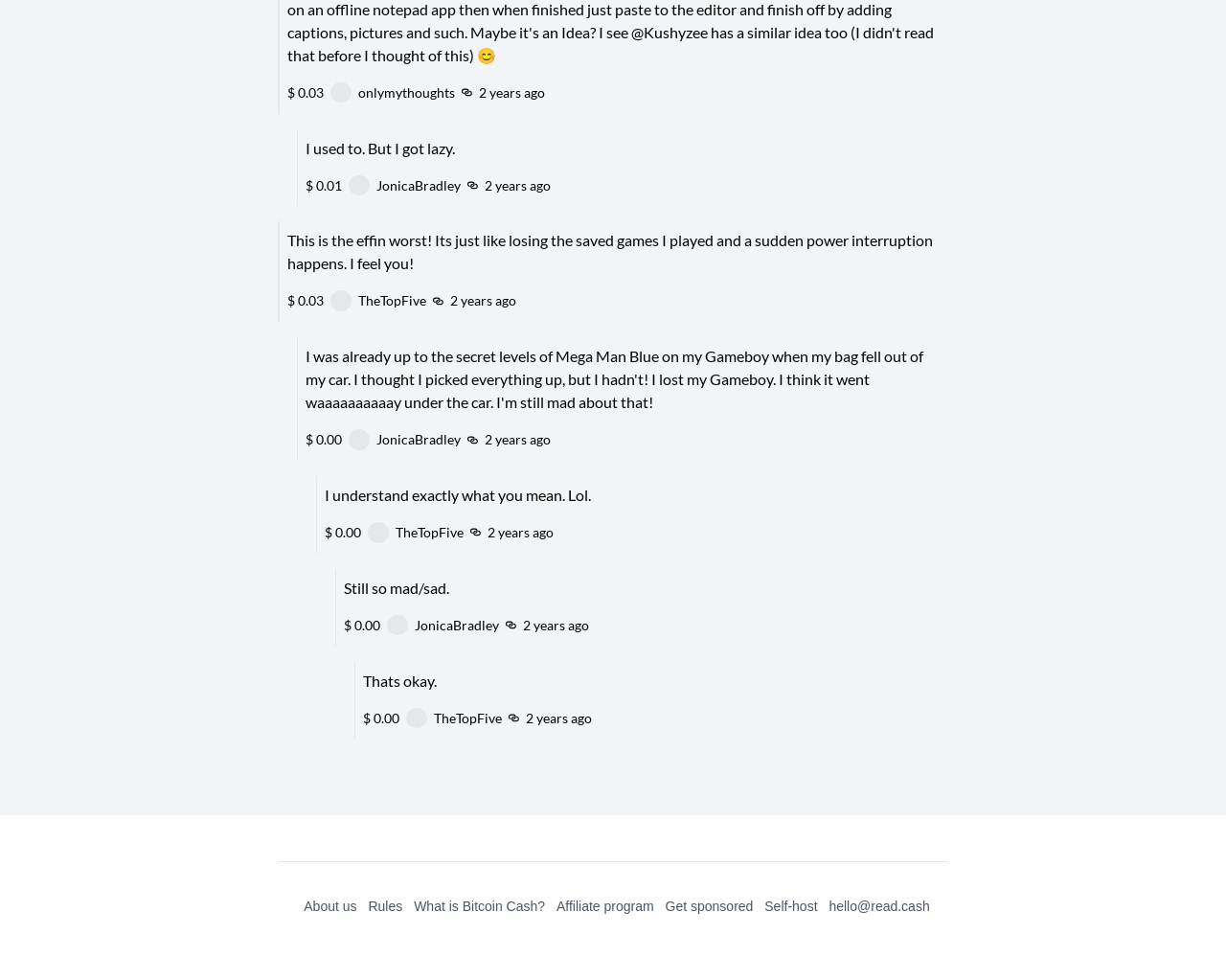Please determine the bounding box coordinates of the section I need to click to accomplish this instruction: "View user profile of jasglaybam".

[0.325, 0.361, 0.385, 0.384]